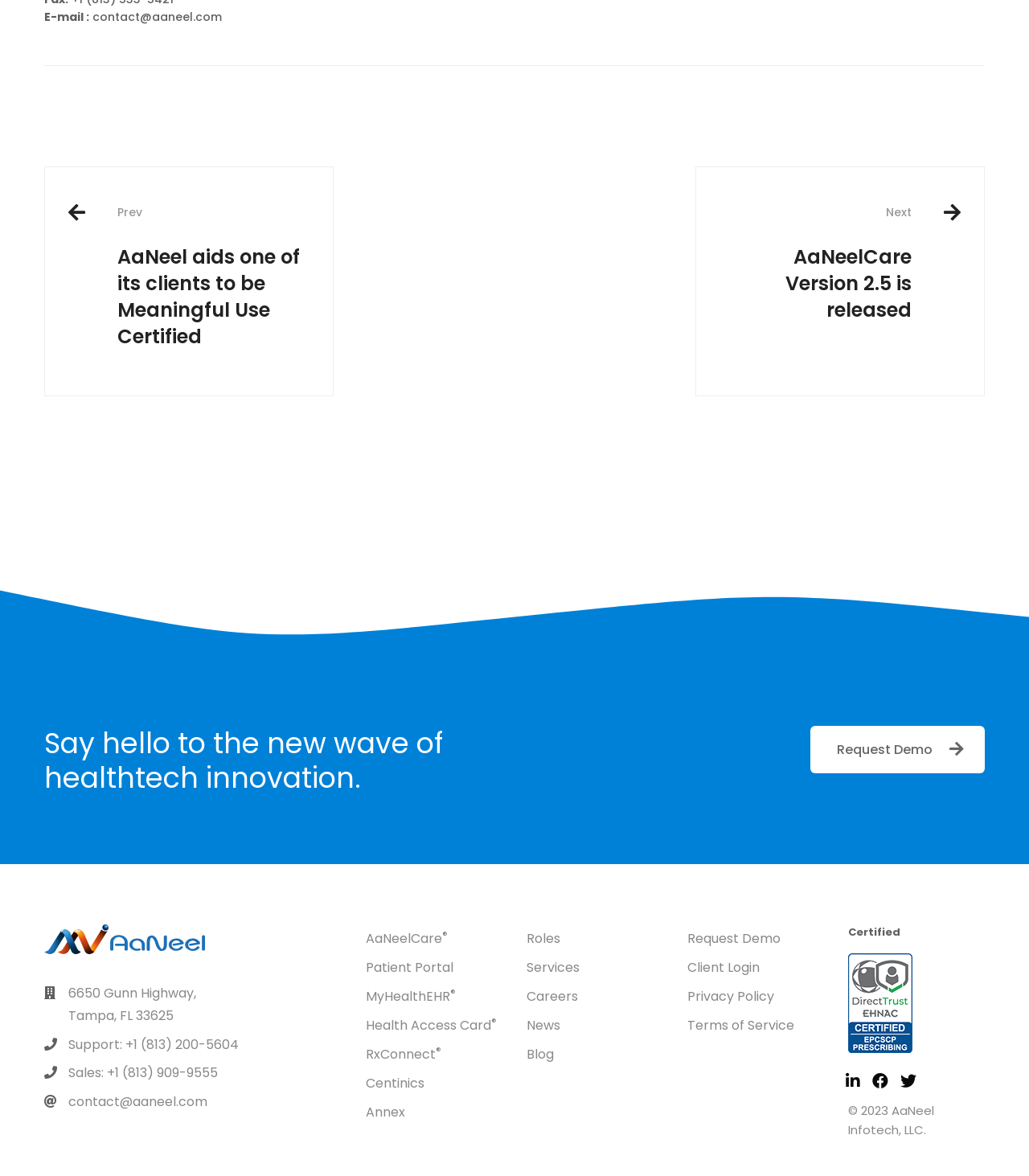Please give a concise answer to this question using a single word or phrase: 
What is the name of the healthtech innovation company?

AaNeel